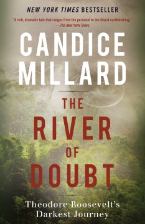Provide a comprehensive description of the image.

The image features the book cover of "The River of Doubt: Theodore Roosevelt's Darkest Journey" by Candice Millard. Set against a backdrop of lush Amazonian jungle, the design evokes a sense of adventure and discovery. The title is prominently displayed in bold red letters, emphasizing the thrilling narrative within. Above the title, the phrase "NEW YORK TIMES BESTSELLER" indicates its popularity and acclaim. Millard's name is featured at the top in a striking font, reinforcing her authorship of this gripping nonfiction account. The cover art captures the essence of exploration, inviting readers into the harrowing and transformative journey undertaken by Theodore Roosevelt and his companions along an uncharted Amazonian tributary.